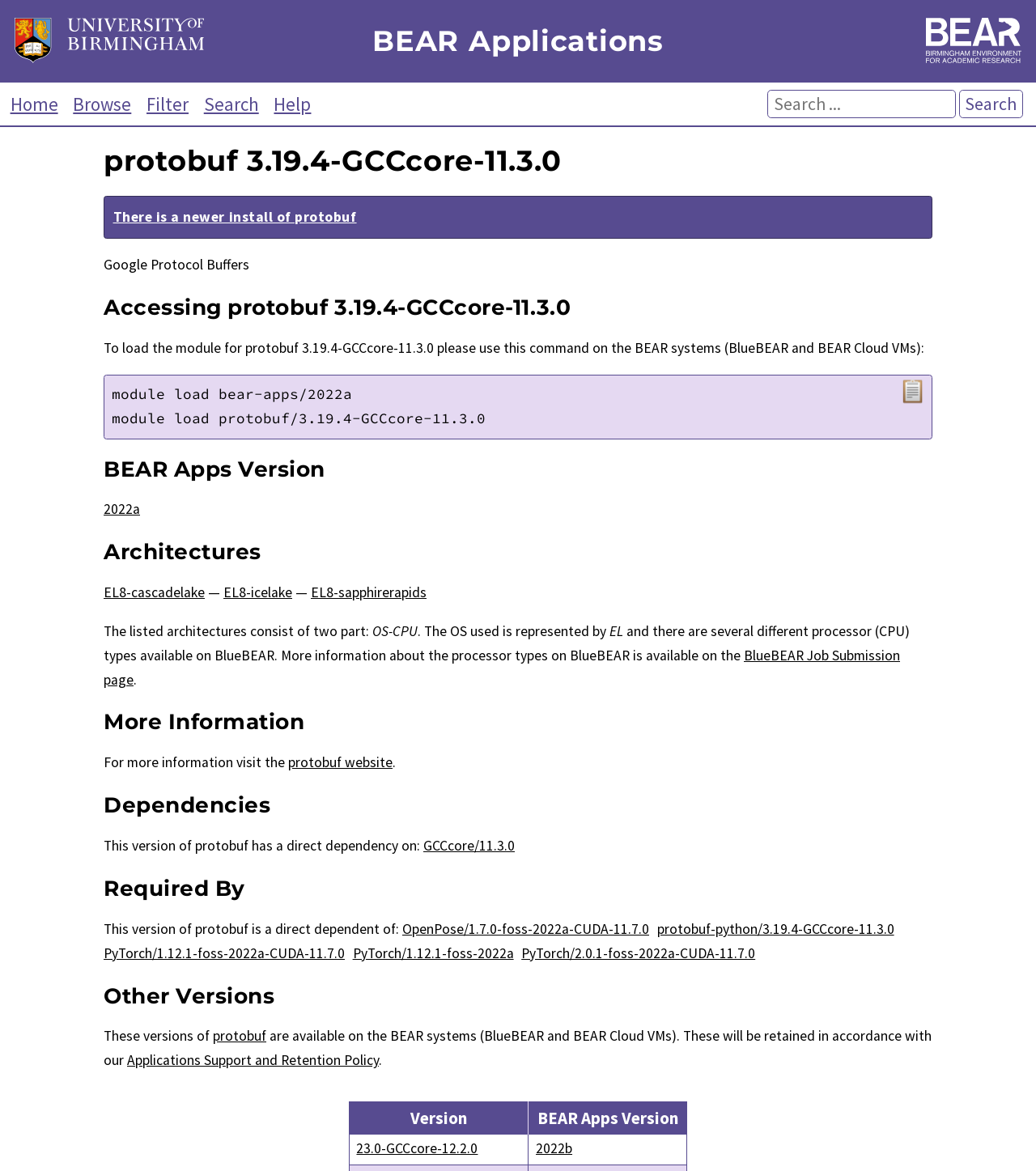What are the architectures available for protobuf?
Answer with a single word or phrase by referring to the visual content.

EL8-cascadelake, EL8-icelake, EL8-sapphirerapids